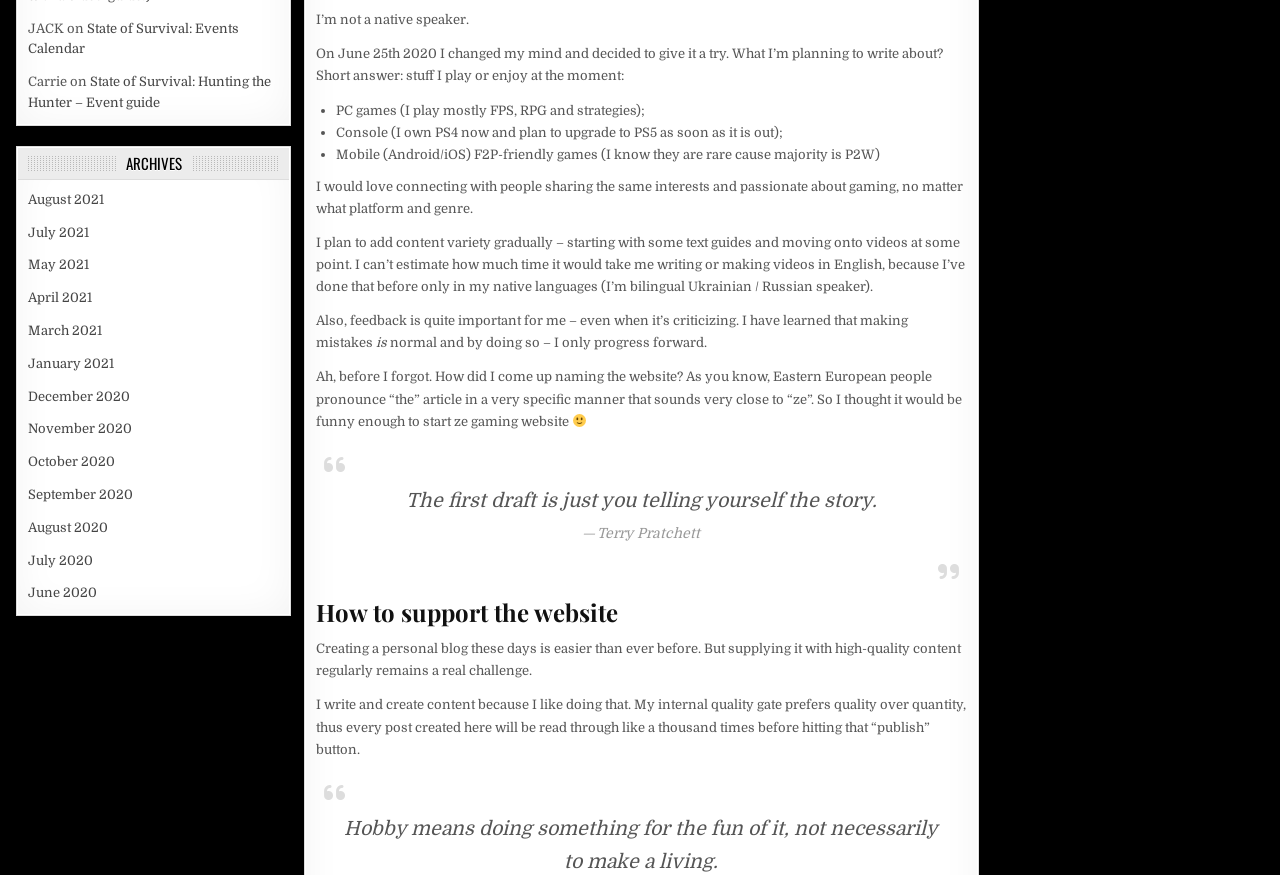Find the bounding box coordinates for the HTML element described in this sentence: "May 2021". Provide the coordinates as four float numbers between 0 and 1, in the format [left, top, right, bottom].

[0.022, 0.294, 0.07, 0.311]